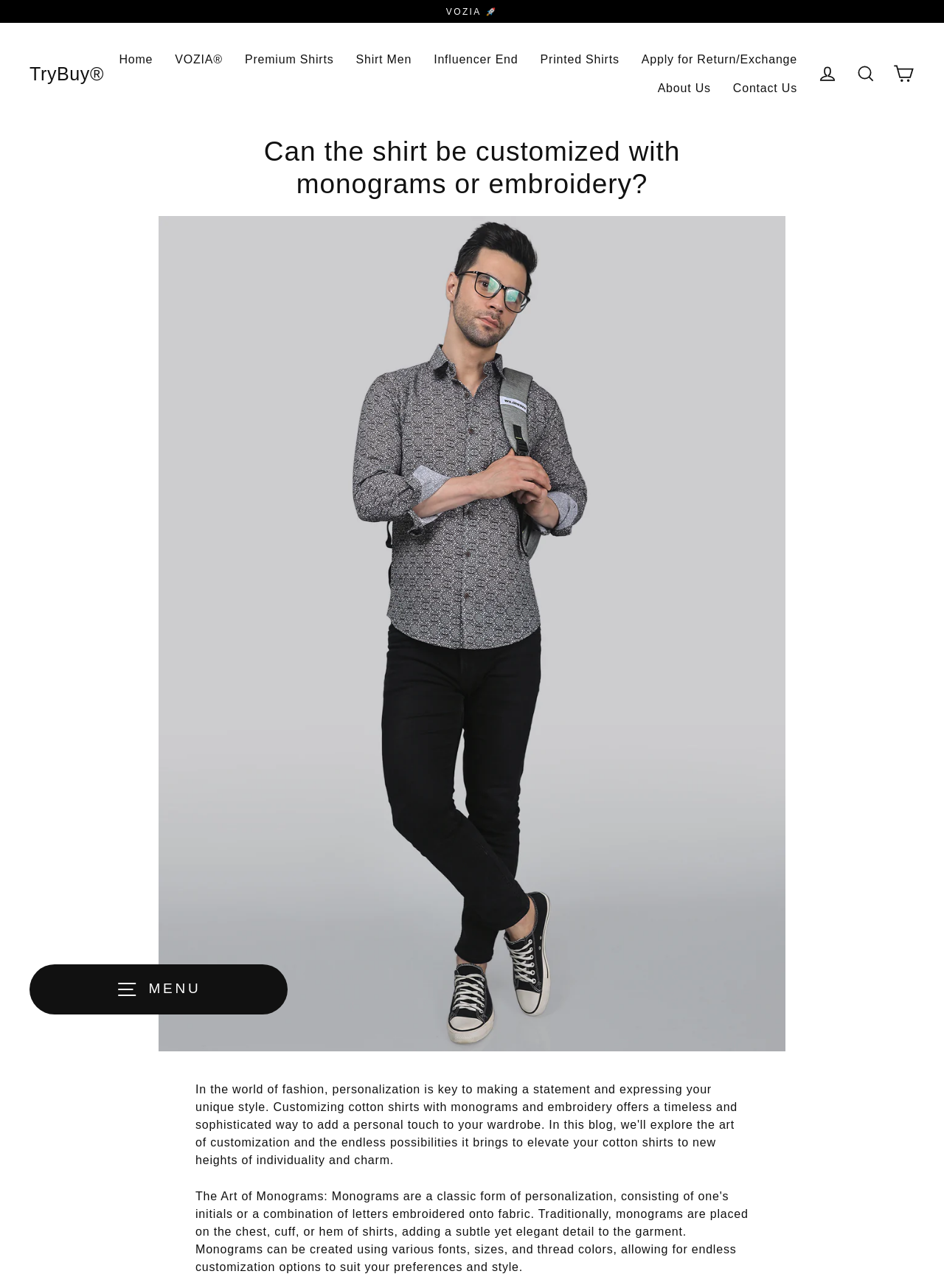Determine the bounding box coordinates of the area to click in order to meet this instruction: "Log in to the account".

[0.856, 0.045, 0.897, 0.07]